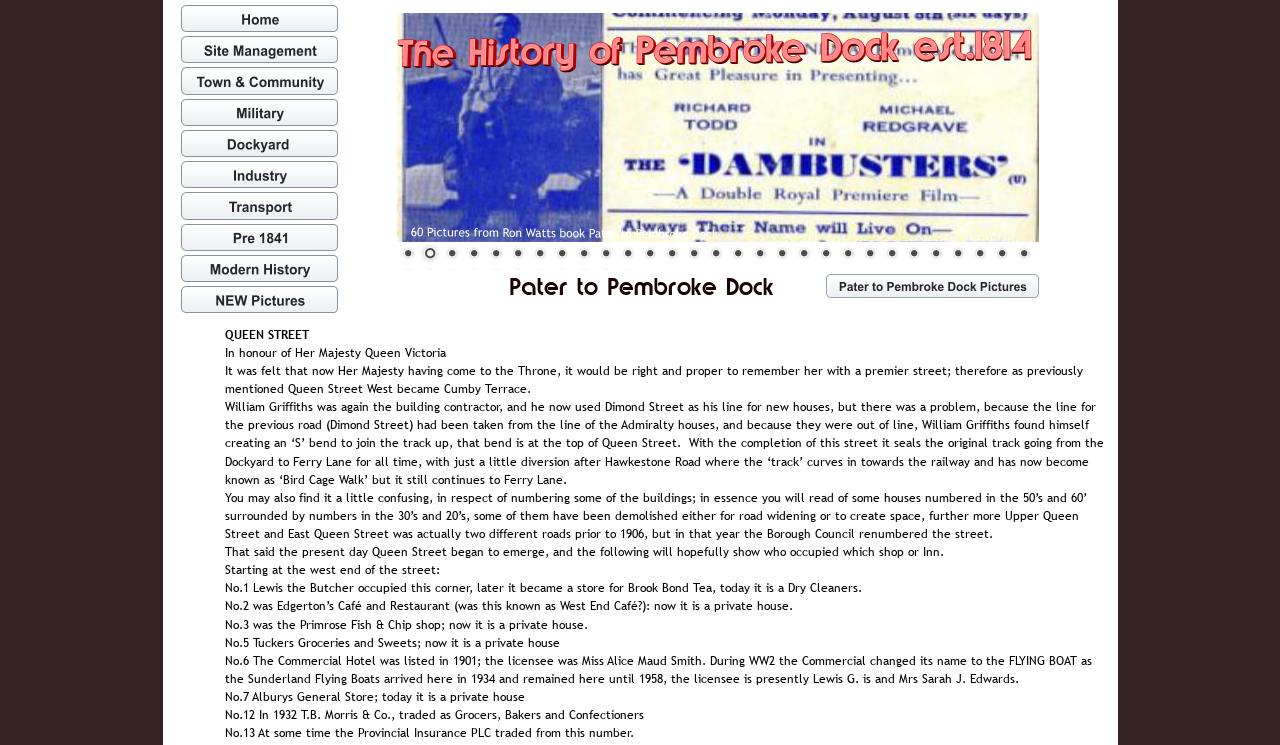Please specify the bounding box coordinates of the area that should be clicked to accomplish the following instruction: "View the image 'The History of Pembroke Dock est.1814'". The coordinates should consist of four float numbers between 0 and 1, i.e., [left, top, right, bottom].

[0.31, 0.039, 0.806, 0.098]